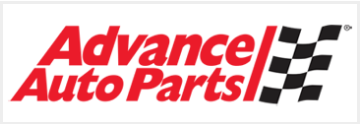Explain all the elements you observe in the image.

The image features the logo of Advance Auto Parts, prominently displaying the brand name in bold red letters against a white background. To the right of the text, there is a stylized black and white checkered flag design, symbolizing speed and automotive expertise. This logo is associated with the company's feedback survey initiative, where customers have the opportunity to participate in a sweepstakes for a chance to win gas for a year by providing their input through the Advance Auto Parts survey. The overall design reflects the company’s commitment to automotive care and customer satisfaction.